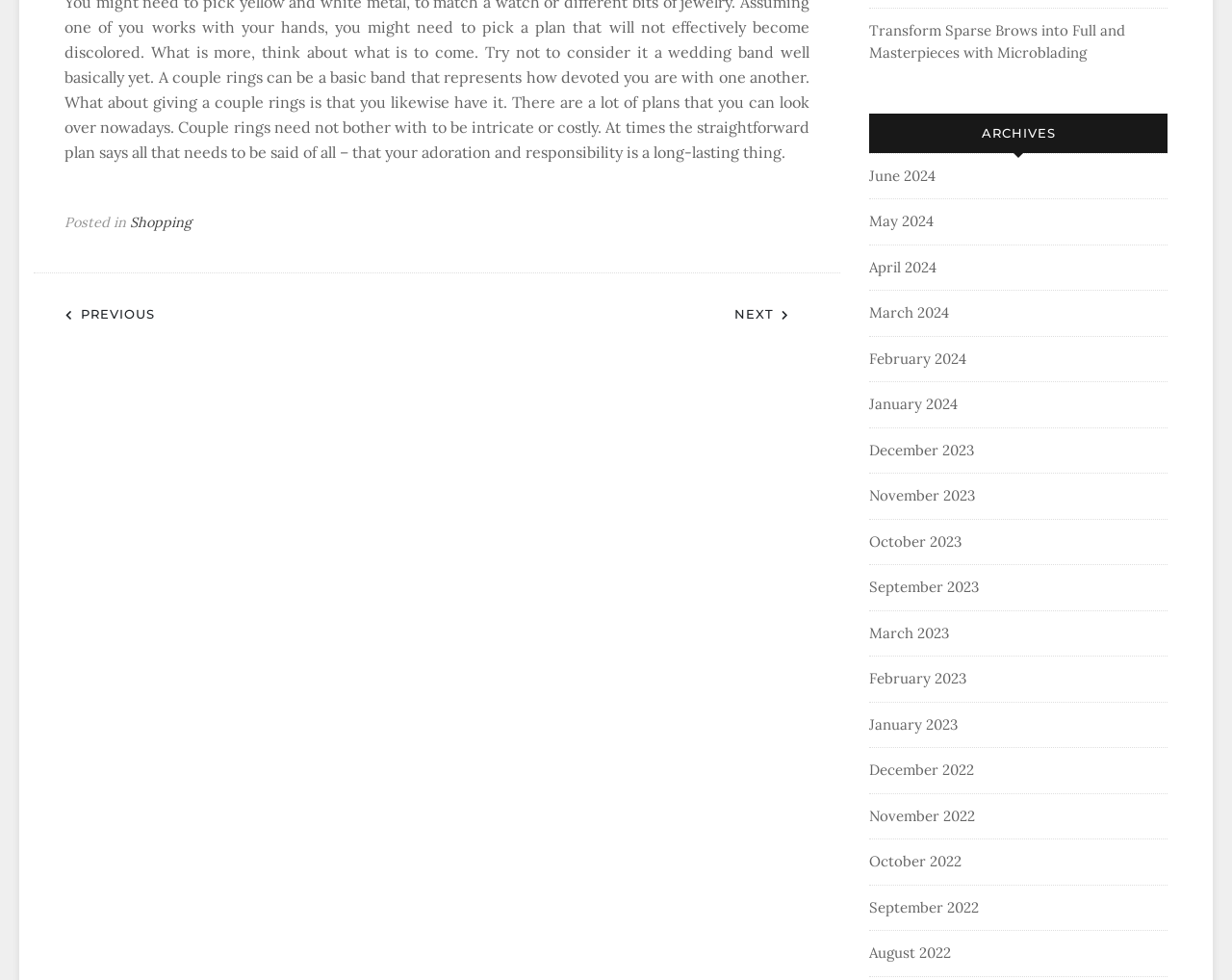Please find the bounding box for the UI element described by: "September 2022".

[0.705, 0.916, 0.795, 0.935]